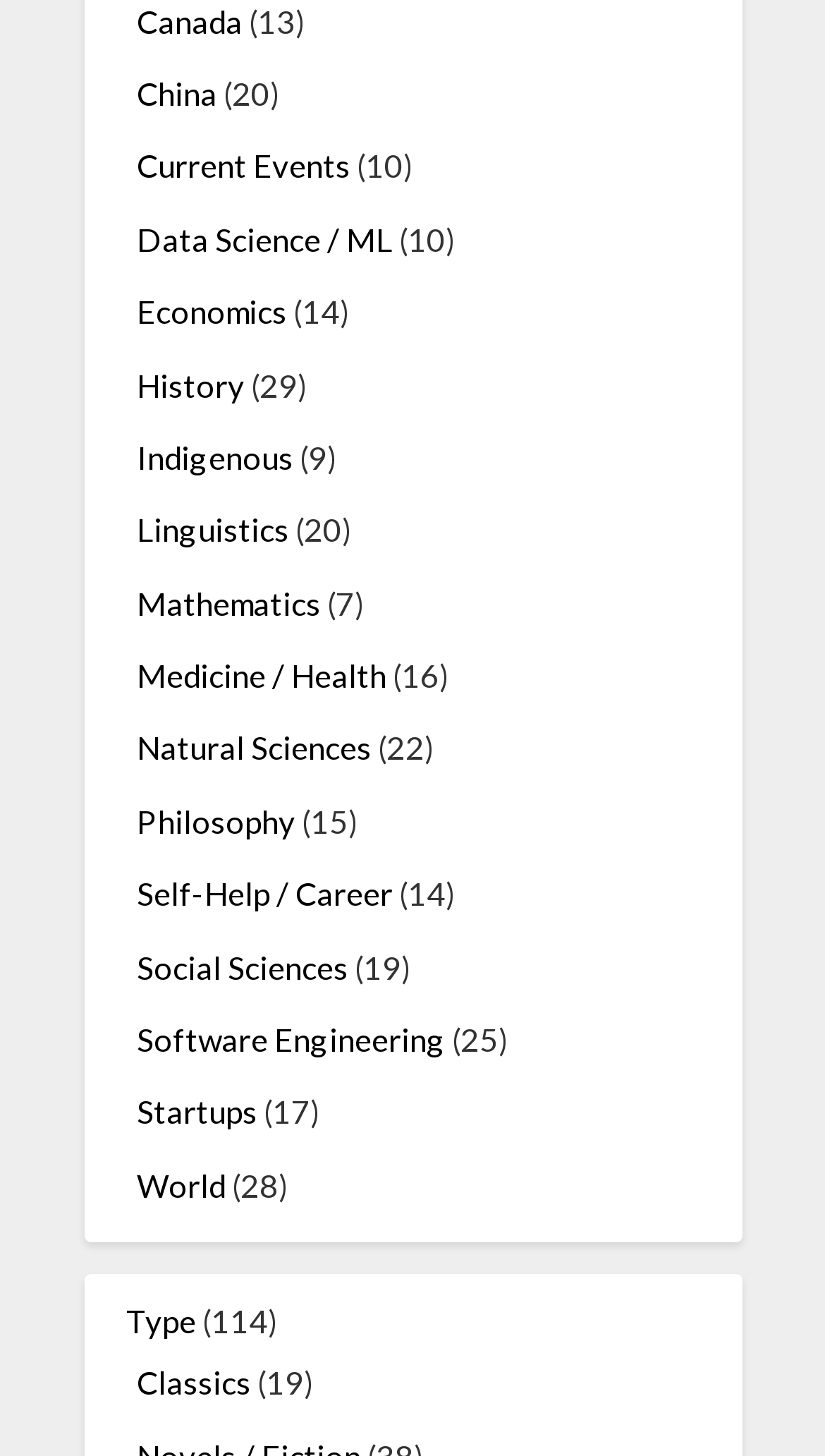What is the category with the highest number?
Look at the image and respond to the question as thoroughly as possible.

I examined the StaticText elements associated with each link and found that the category 'History' has the highest number, which is 29.